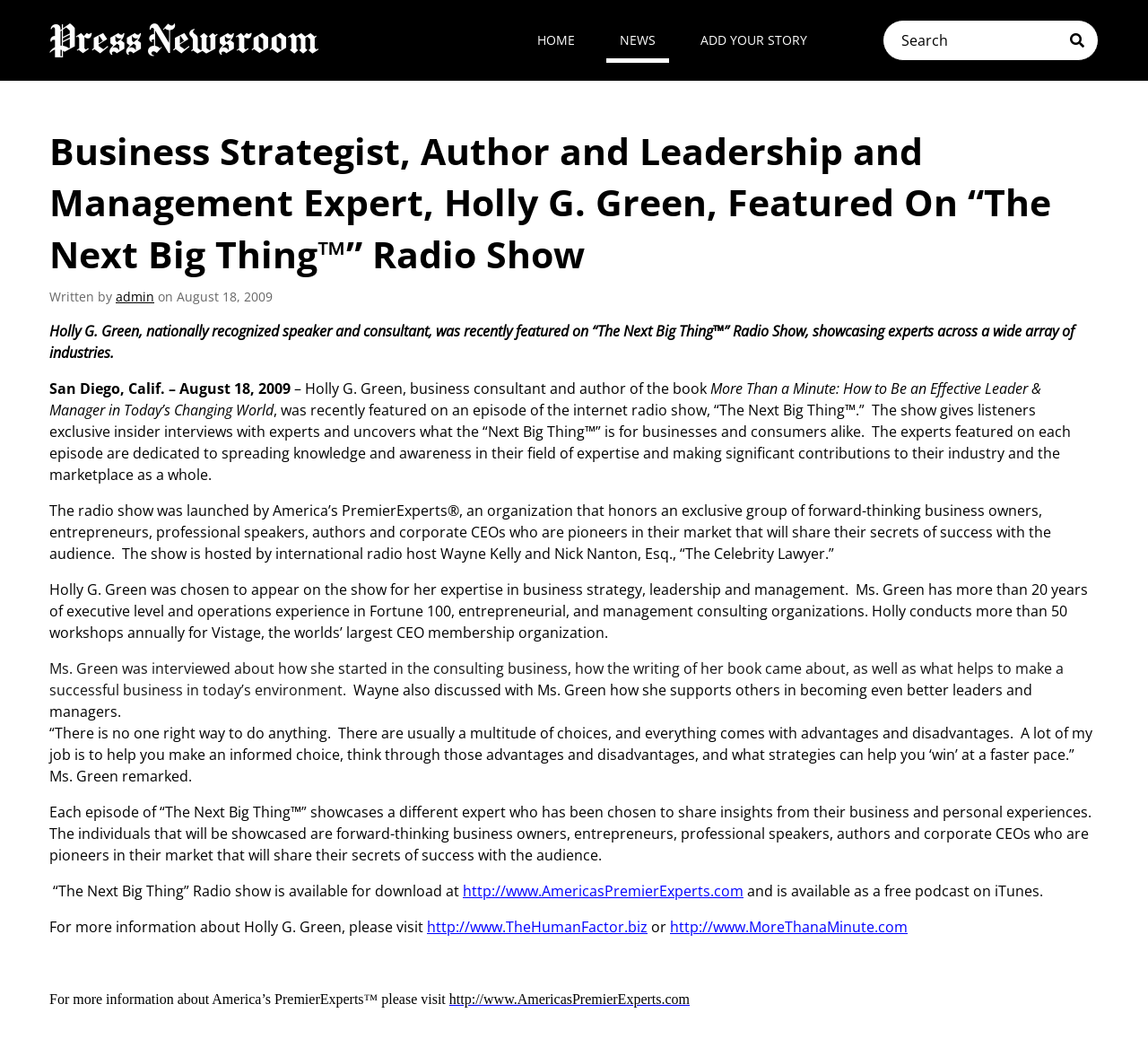Determine the bounding box coordinates of the UI element described by: "AirPods Cases".

None